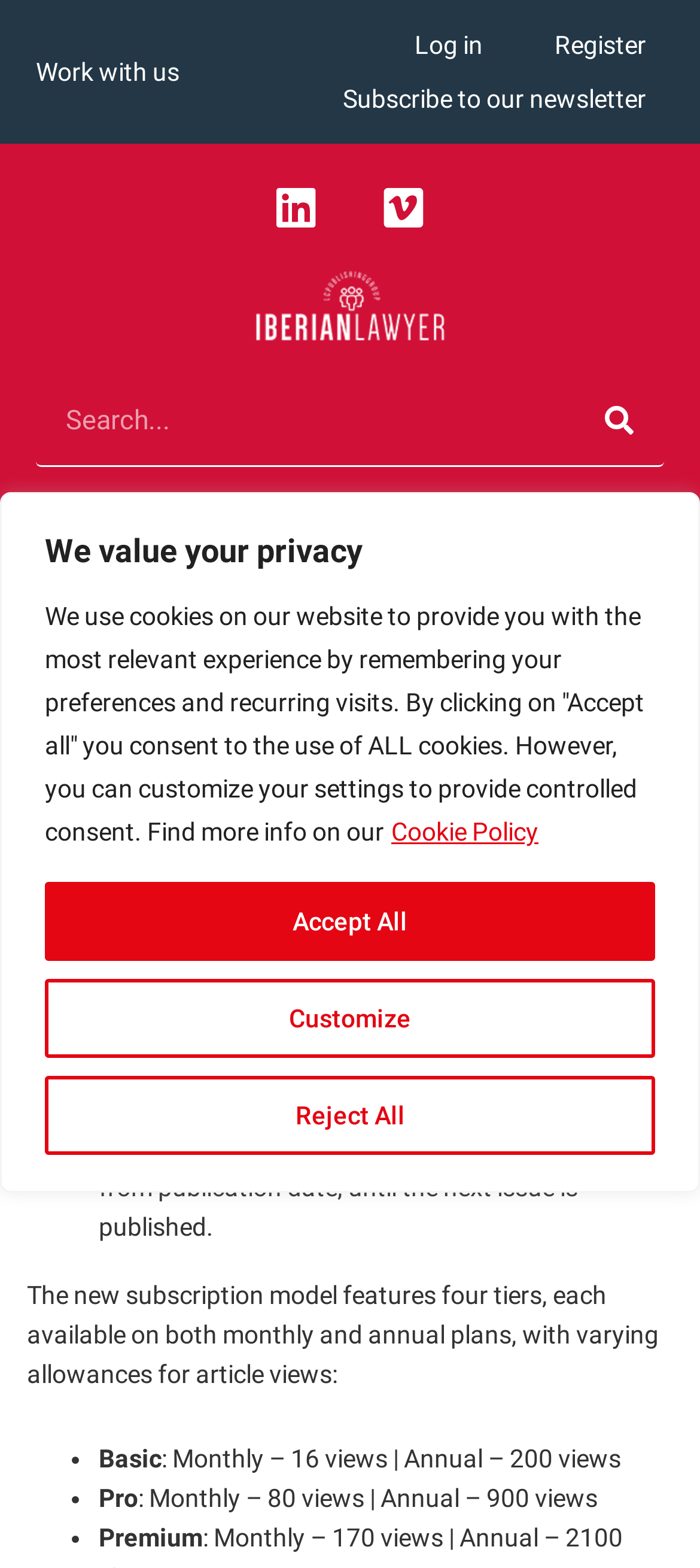Find the bounding box coordinates of the clickable element required to execute the following instruction: "Log in to the website". Provide the coordinates as four float numbers between 0 and 1, i.e., [left, top, right, bottom].

[0.541, 0.011, 0.741, 0.046]